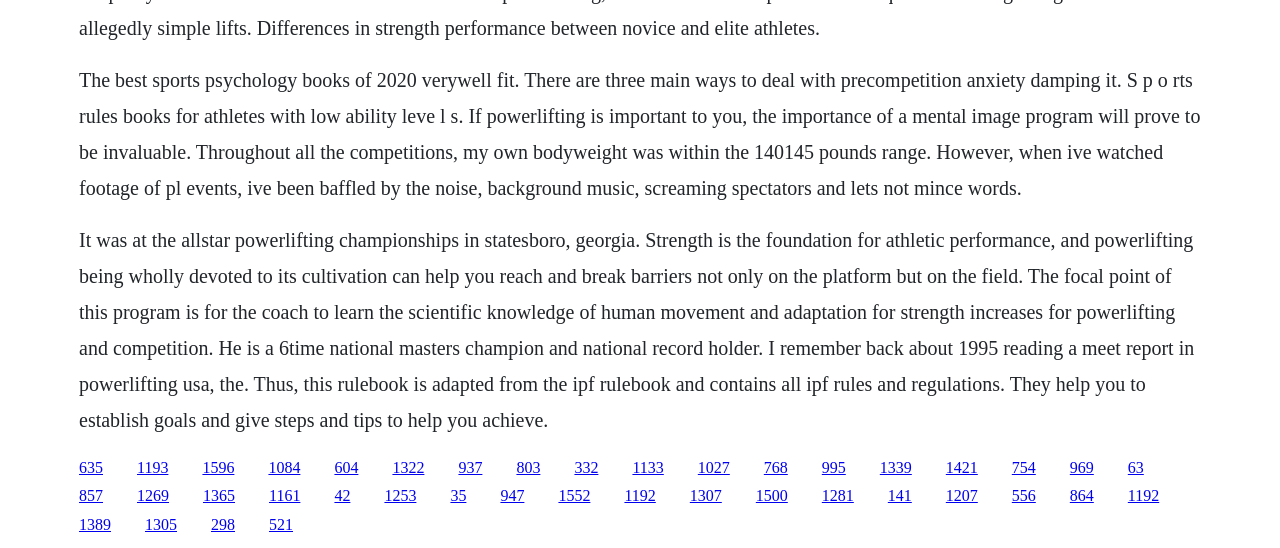Provide the bounding box coordinates of the HTML element described by the text: "1207". The coordinates should be in the format [left, top, right, bottom] with values between 0 and 1.

[0.739, 0.889, 0.764, 0.92]